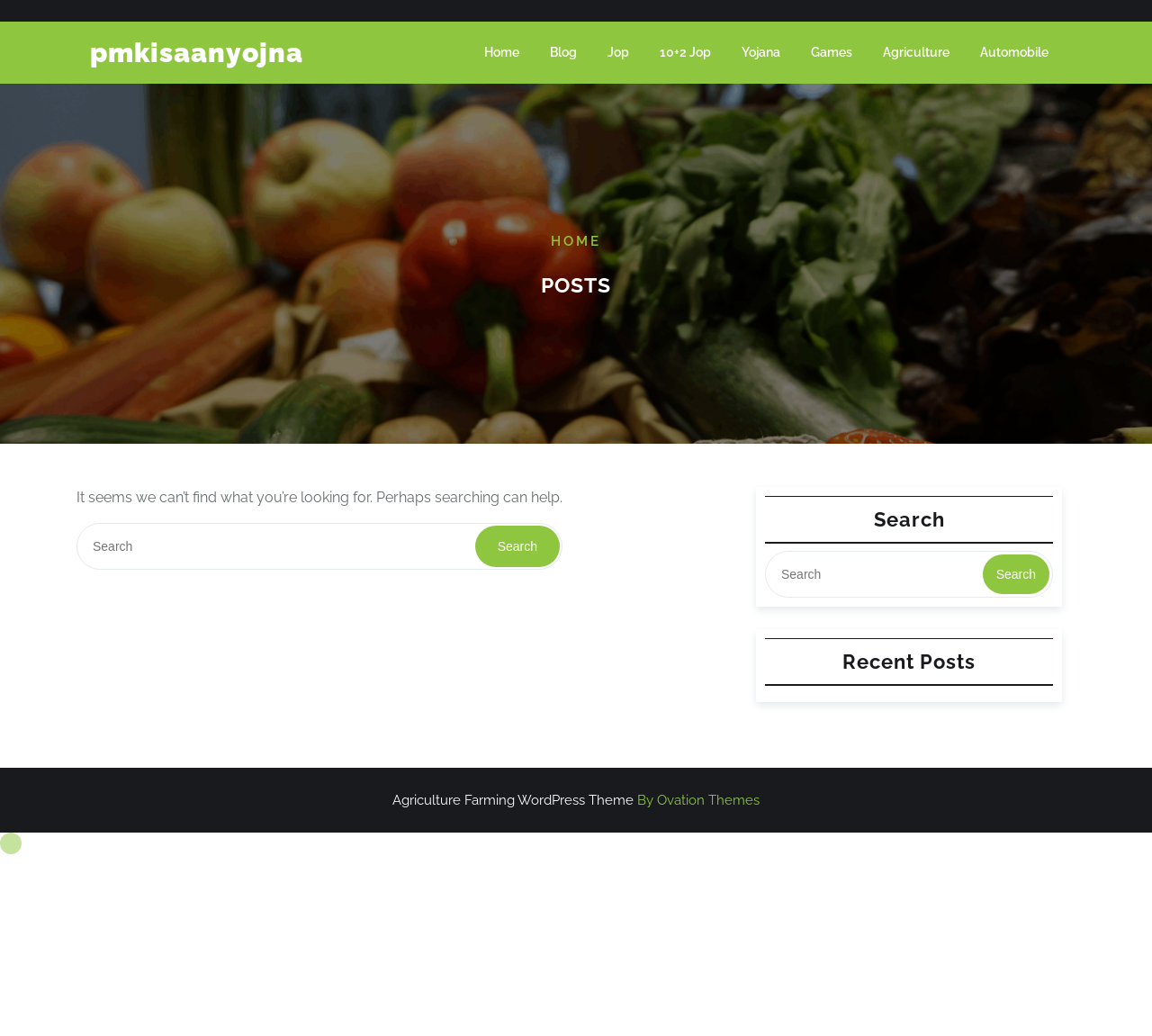From the webpage screenshot, predict the bounding box coordinates (top-left x, top-left y, bottom-right x, bottom-right y) for the UI element described here: parent_node: Search name="s" placeholder="Search"

[0.664, 0.532, 0.914, 0.577]